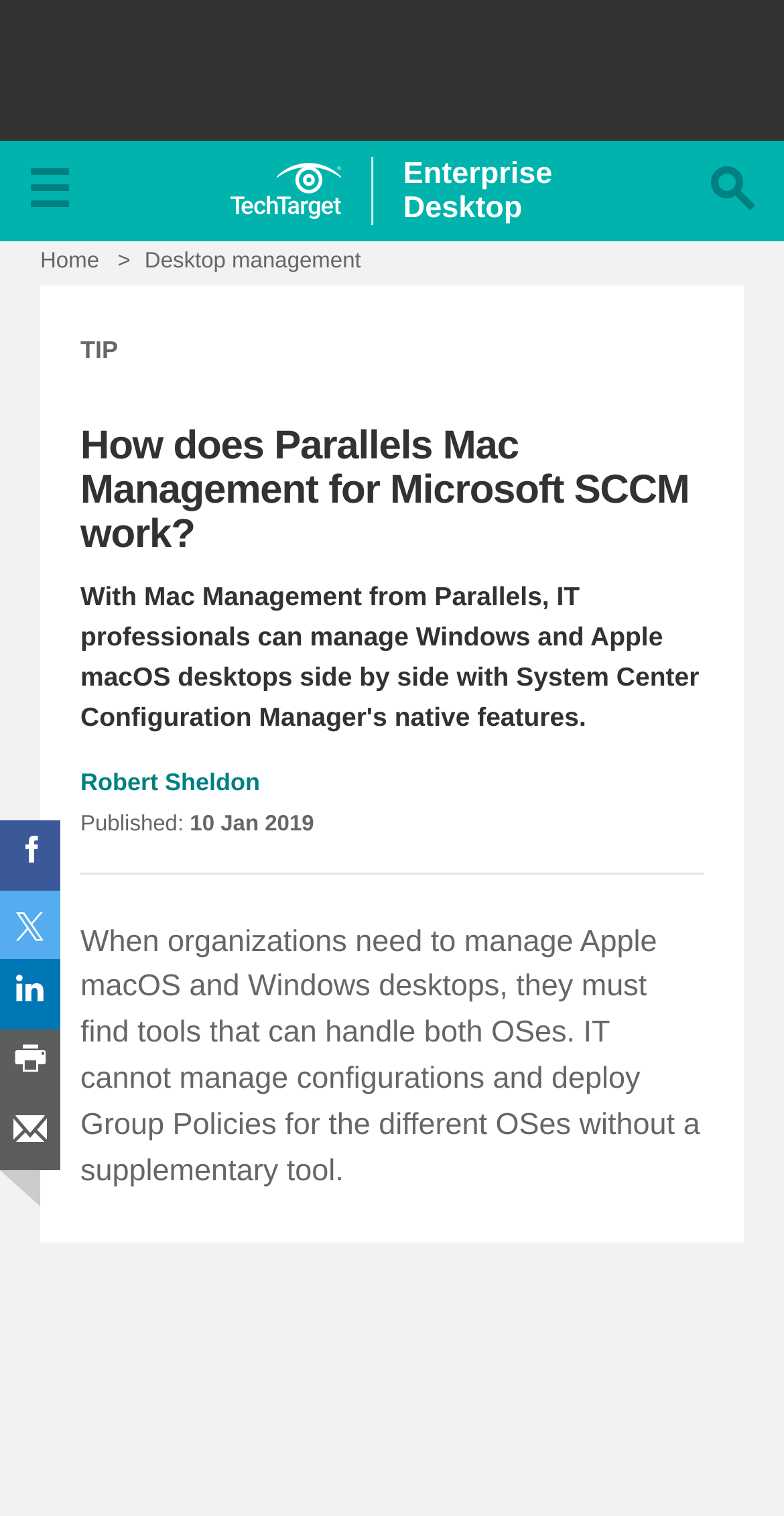What is the purpose of the 'Navigation Menu' button?
Based on the visual content, answer with a single word or a brief phrase.

To navigate